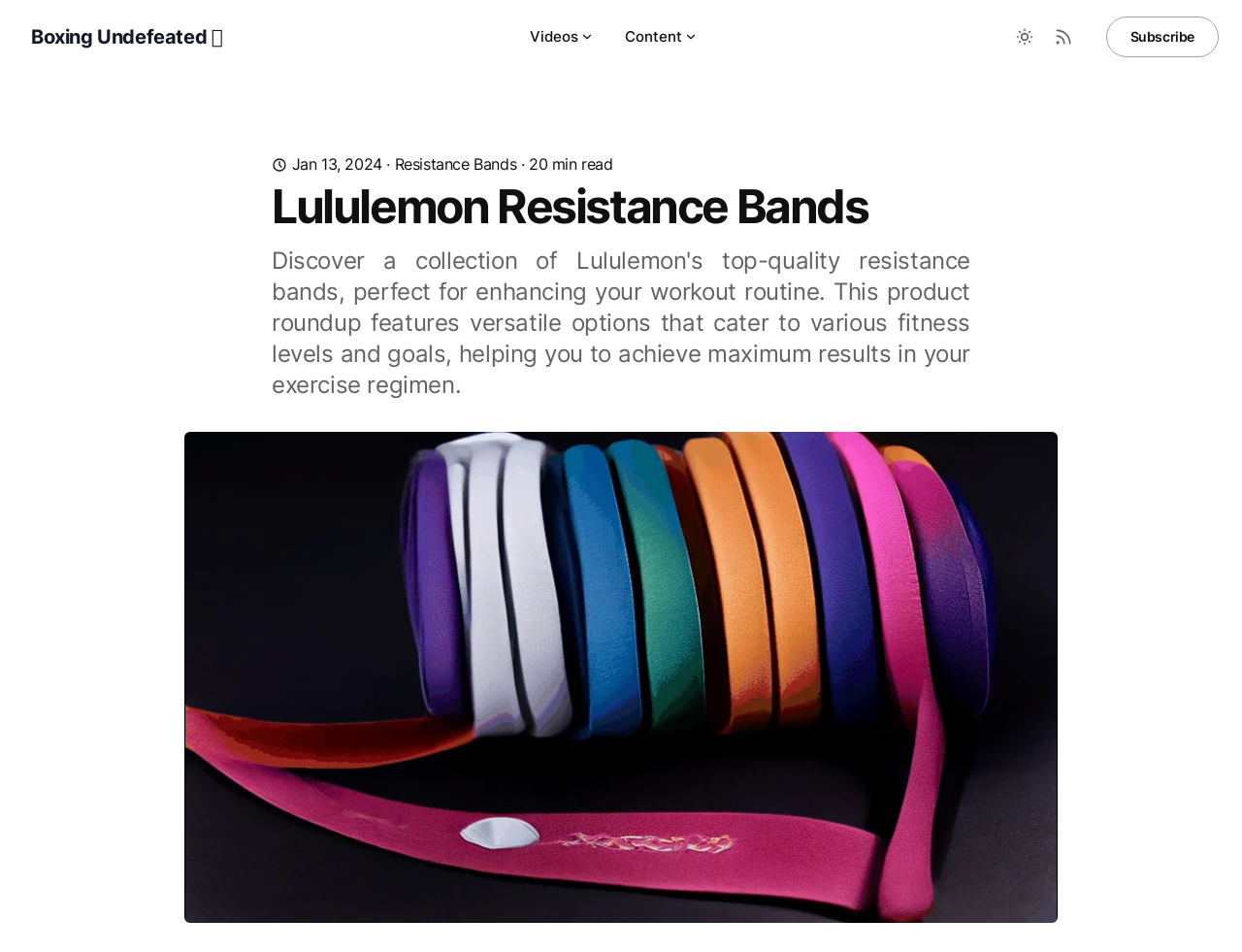Based on the image, give a detailed response to the question: How many buttons are in the main navigation?

The main navigation has two buttons, 'Videos' and 'Content', which can be determined by looking at the navigation element with the description 'Main navigation' and its child elements.